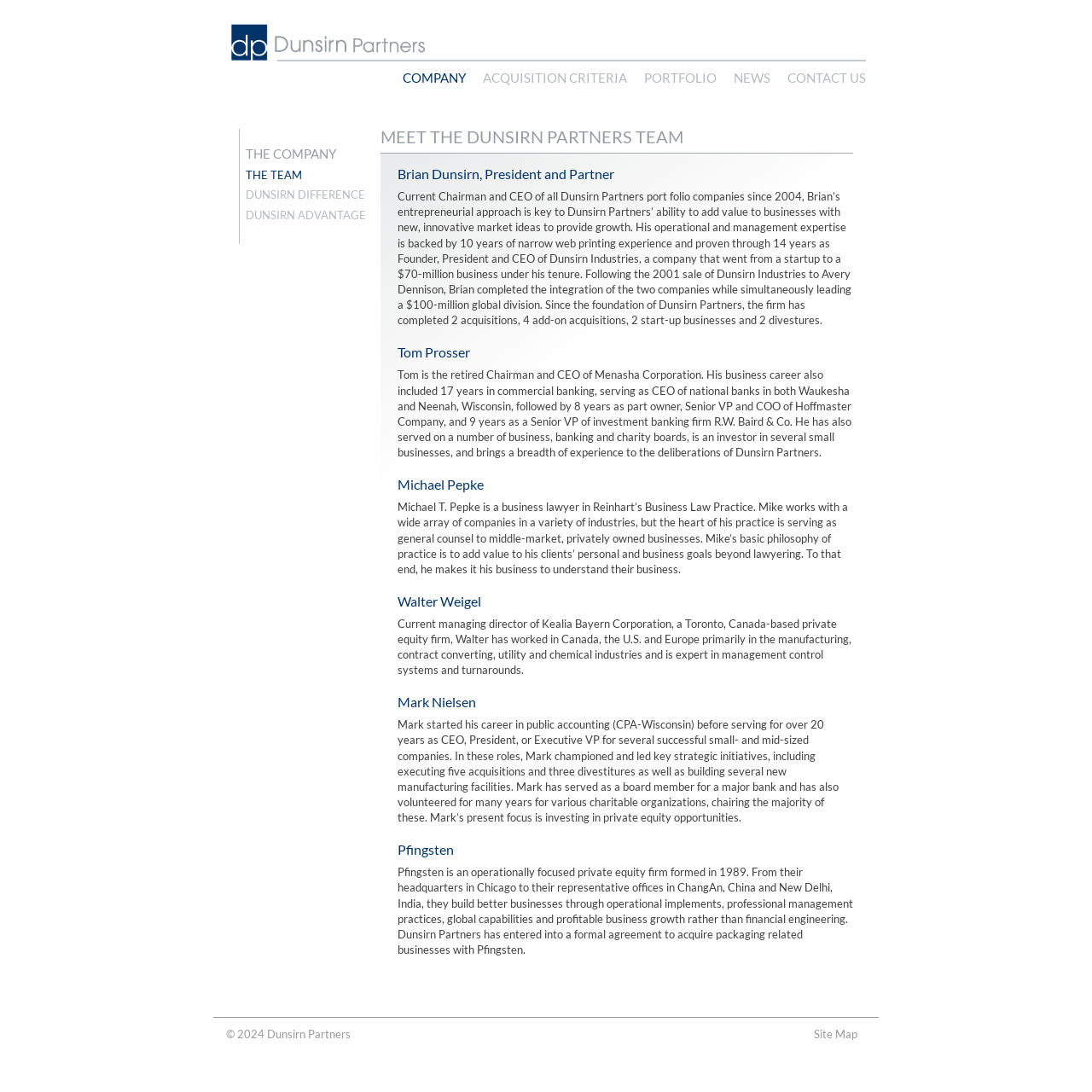Please reply to the following question with a single word or a short phrase:
How many team members are listed?

6